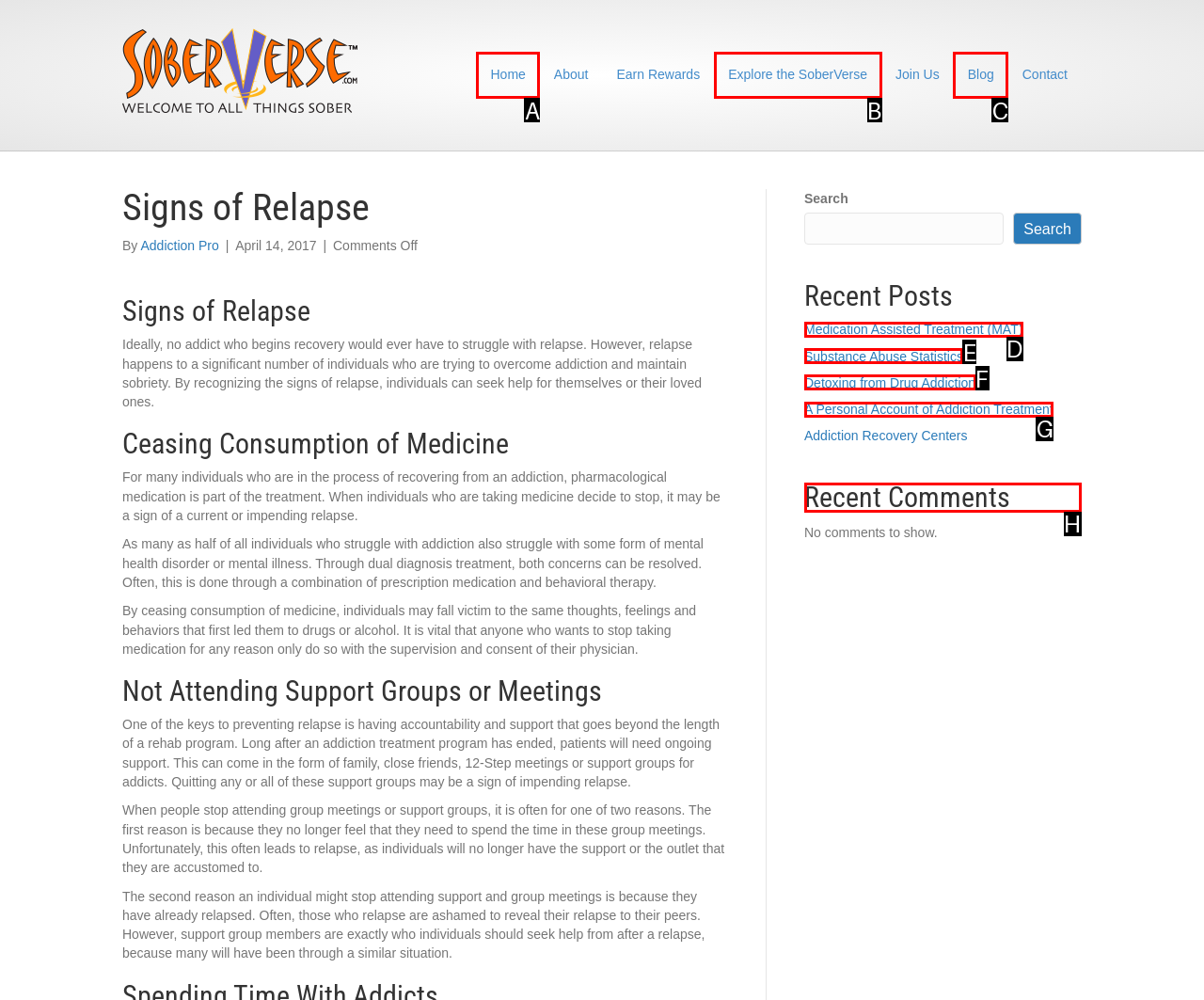Decide which HTML element to click to complete the task: Check the 'Recent Comments' Provide the letter of the appropriate option.

H